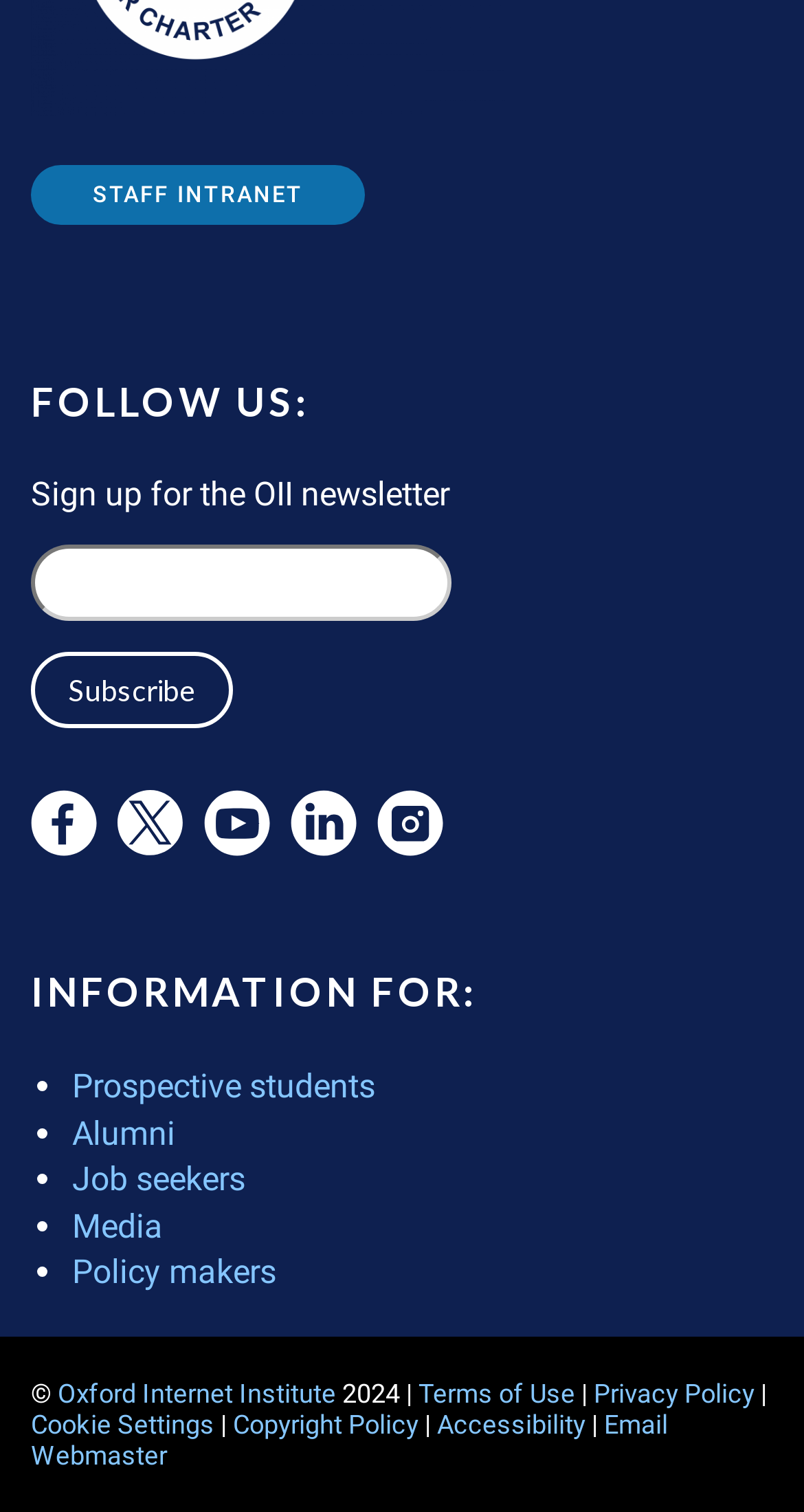Locate the bounding box for the described UI element: "Accessibility". Ensure the coordinates are four float numbers between 0 and 1, formatted as [left, top, right, bottom].

[0.544, 0.932, 0.728, 0.953]